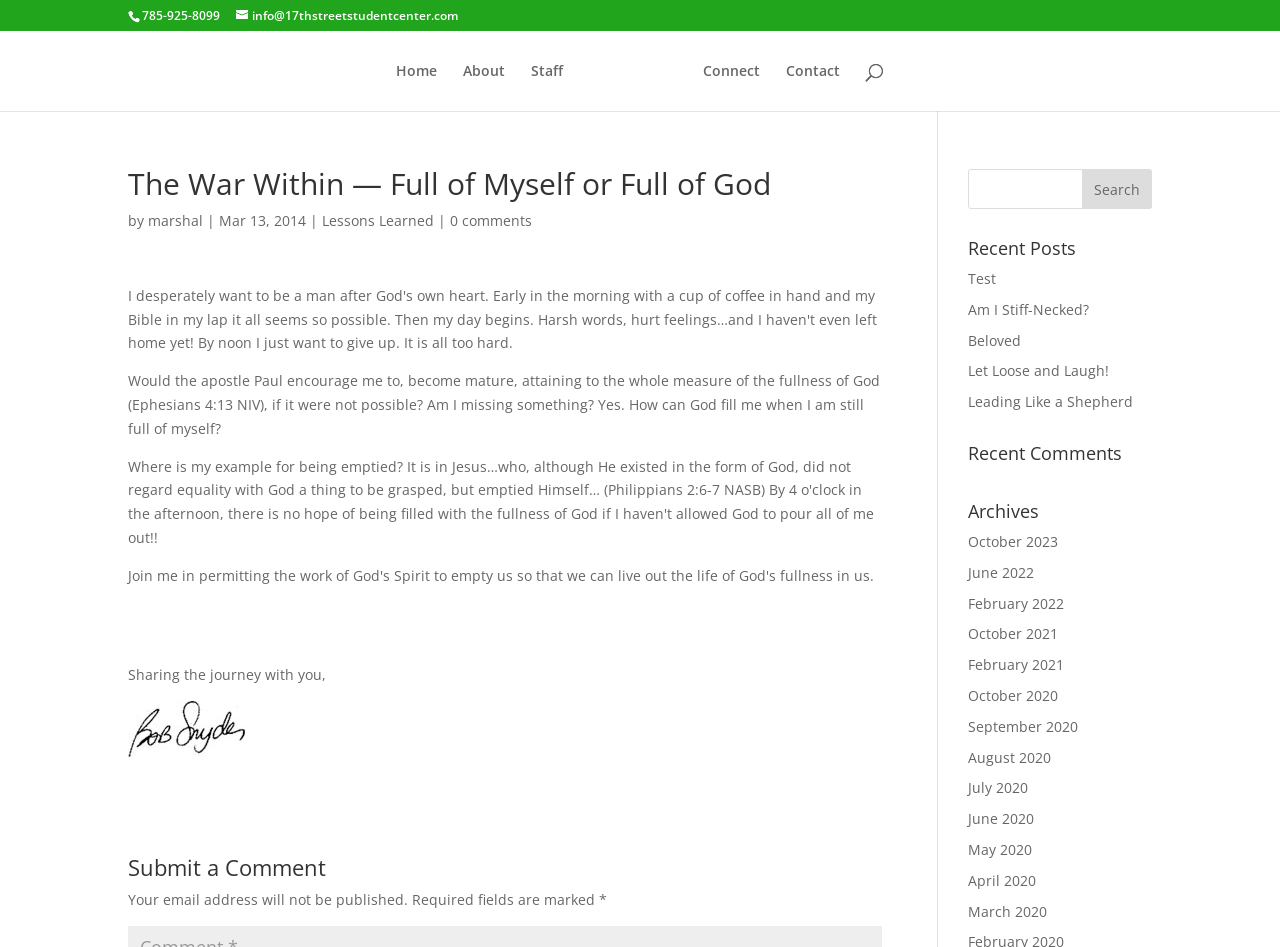Please predict the bounding box coordinates (top-left x, top-left y, bottom-right x, bottom-right y) for the UI element in the screenshot that fits the description: info@17thstreetstudentcenter.com

[0.184, 0.007, 0.358, 0.025]